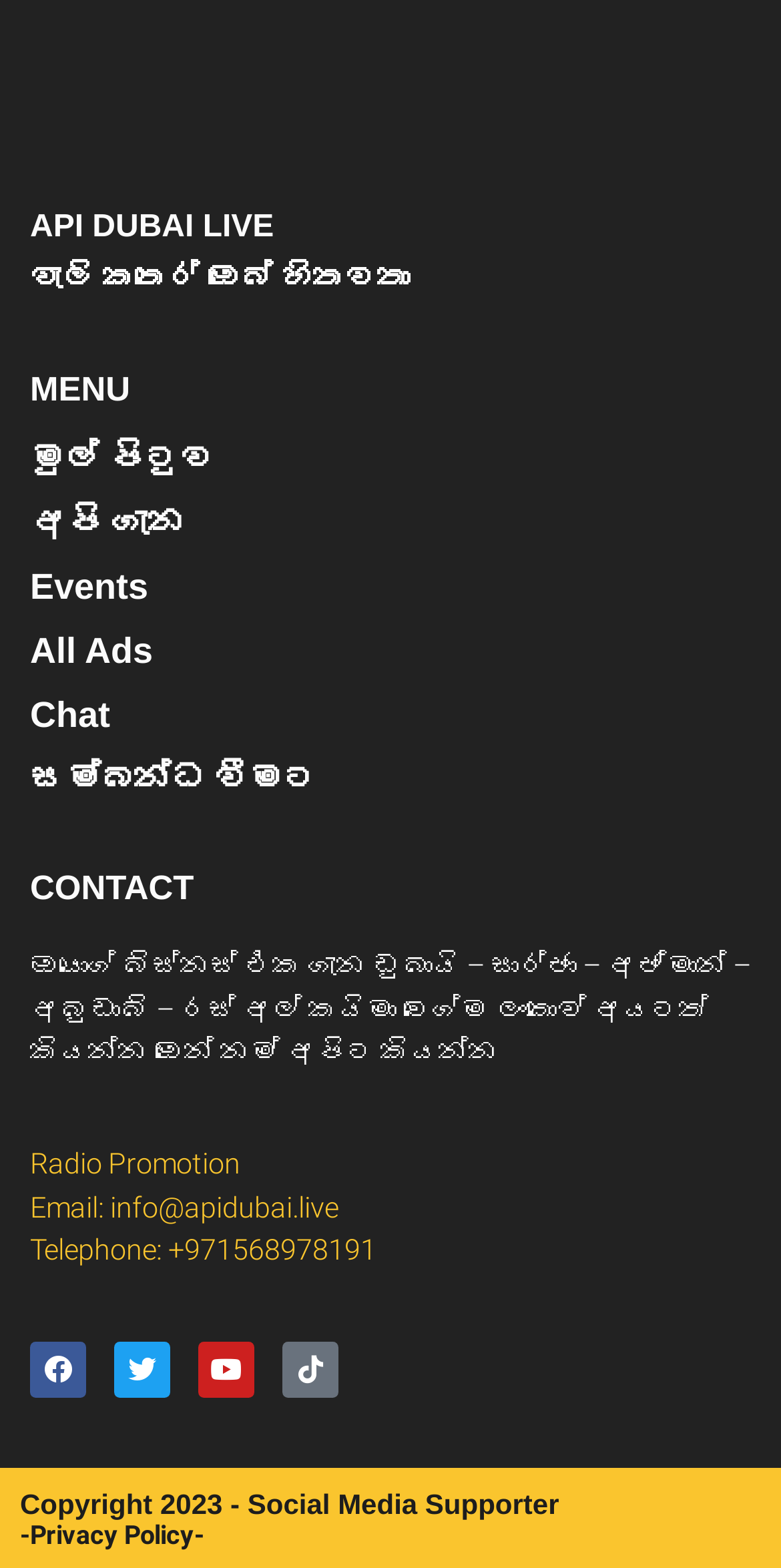Identify the bounding box for the element characterized by the following description: "All Ads".

[0.038, 0.395, 1.0, 0.436]